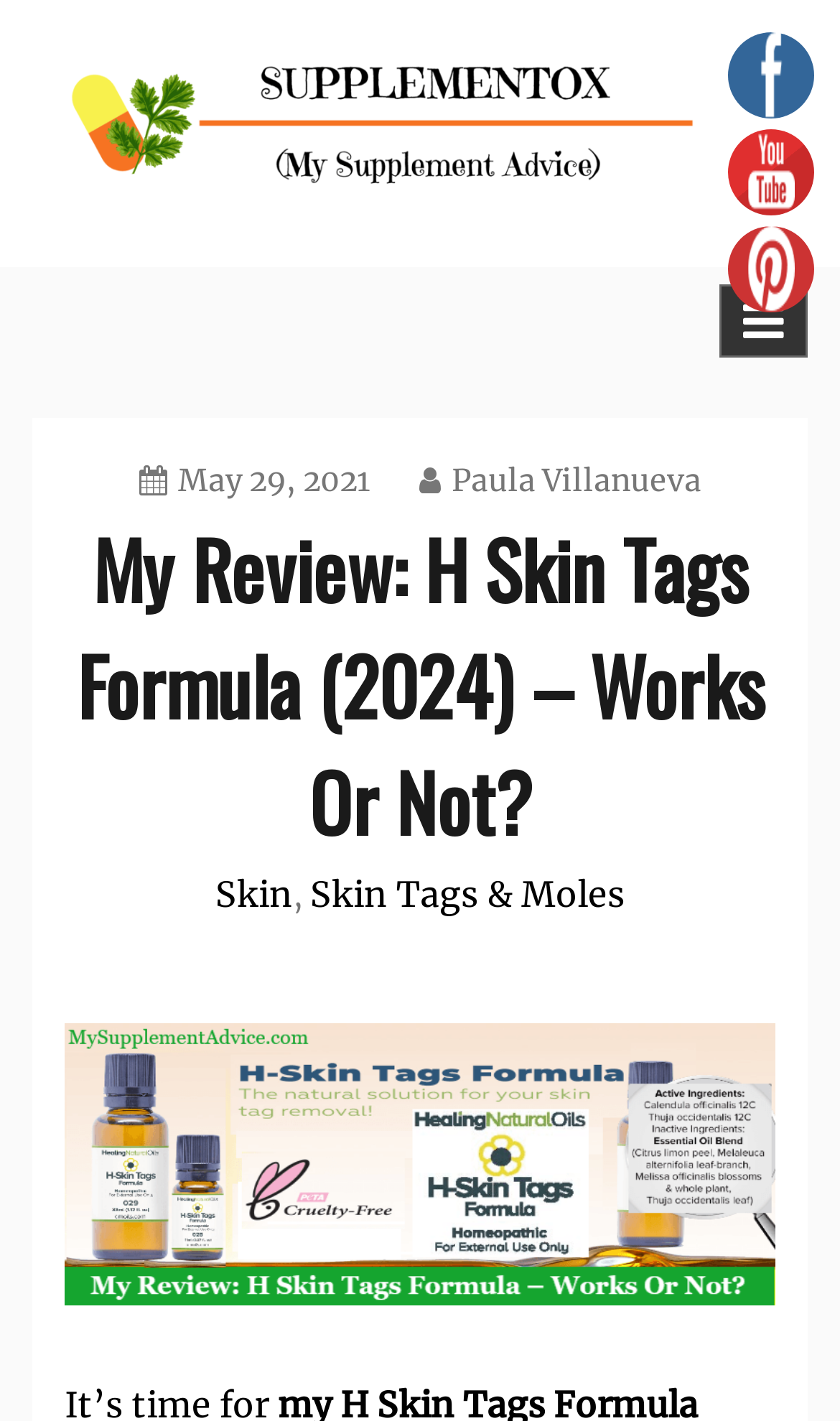Based on the provided description, "Supplementox", find the bounding box of the corresponding UI element in the screenshot.

[0.038, 0.157, 0.456, 0.228]